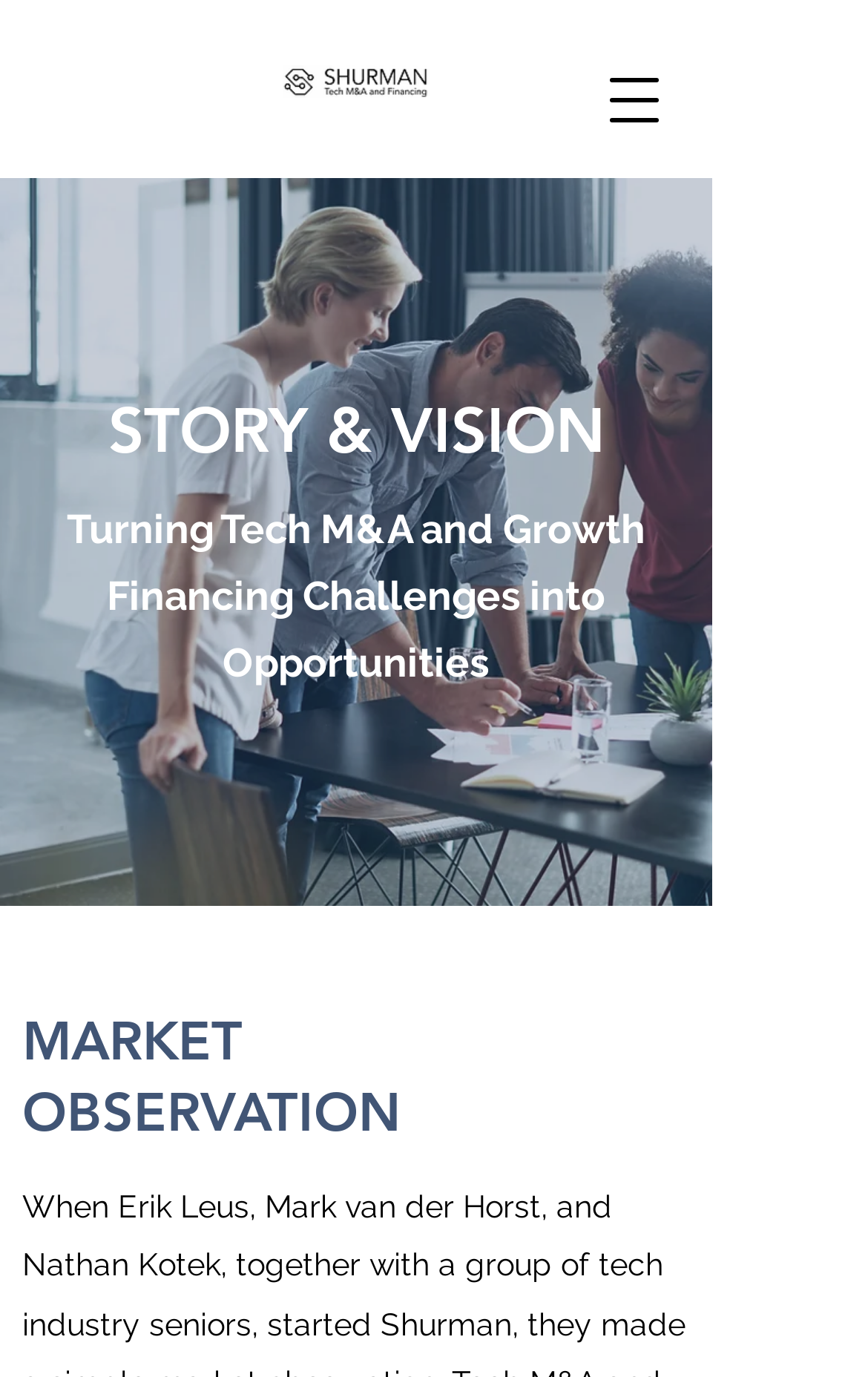What is the purpose of the button at the top right corner?
Give a one-word or short-phrase answer derived from the screenshot.

Open navigation menu